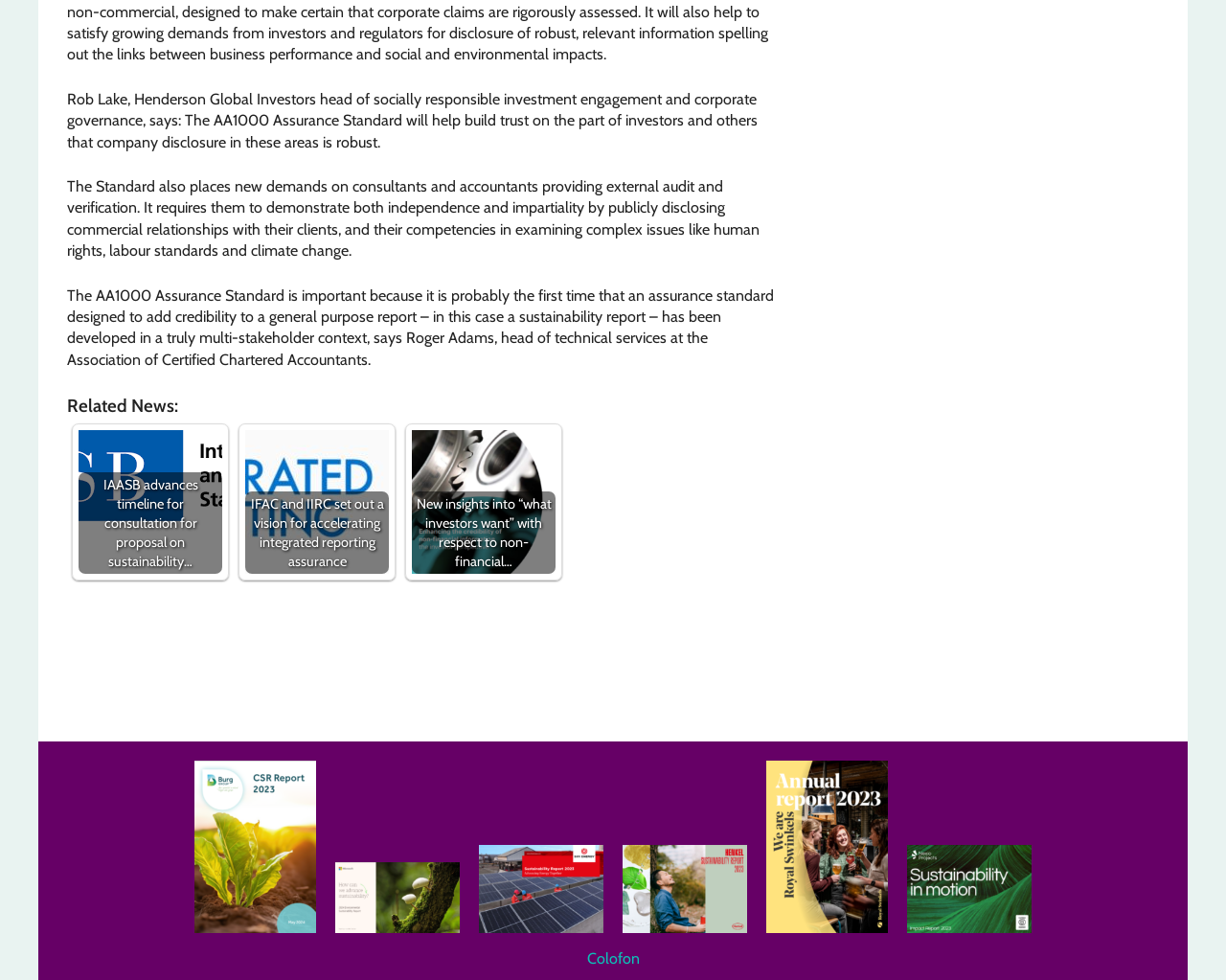Use a single word or phrase to answer the question: 
What is required of consultants and accountants?

Independence and impartiality